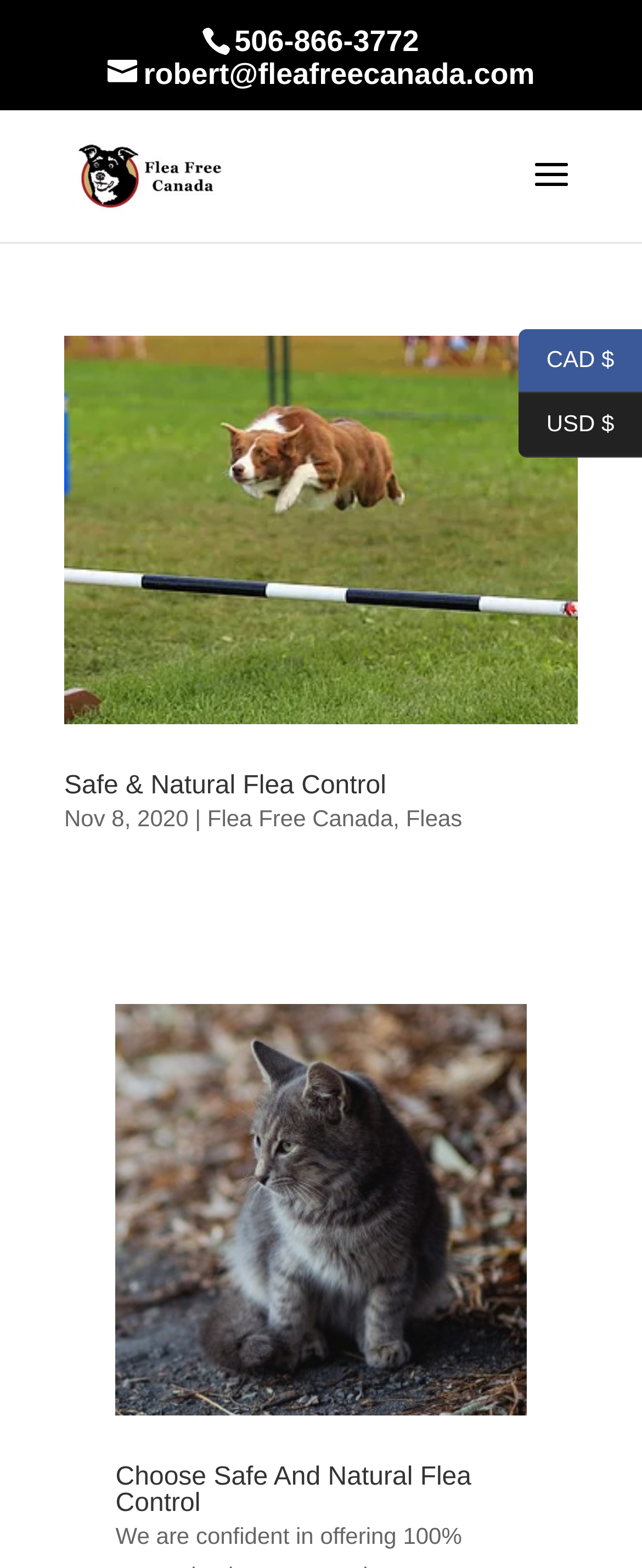Please identify the coordinates of the bounding box that should be clicked to fulfill this instruction: "Call the phone number".

[0.365, 0.015, 0.653, 0.036]